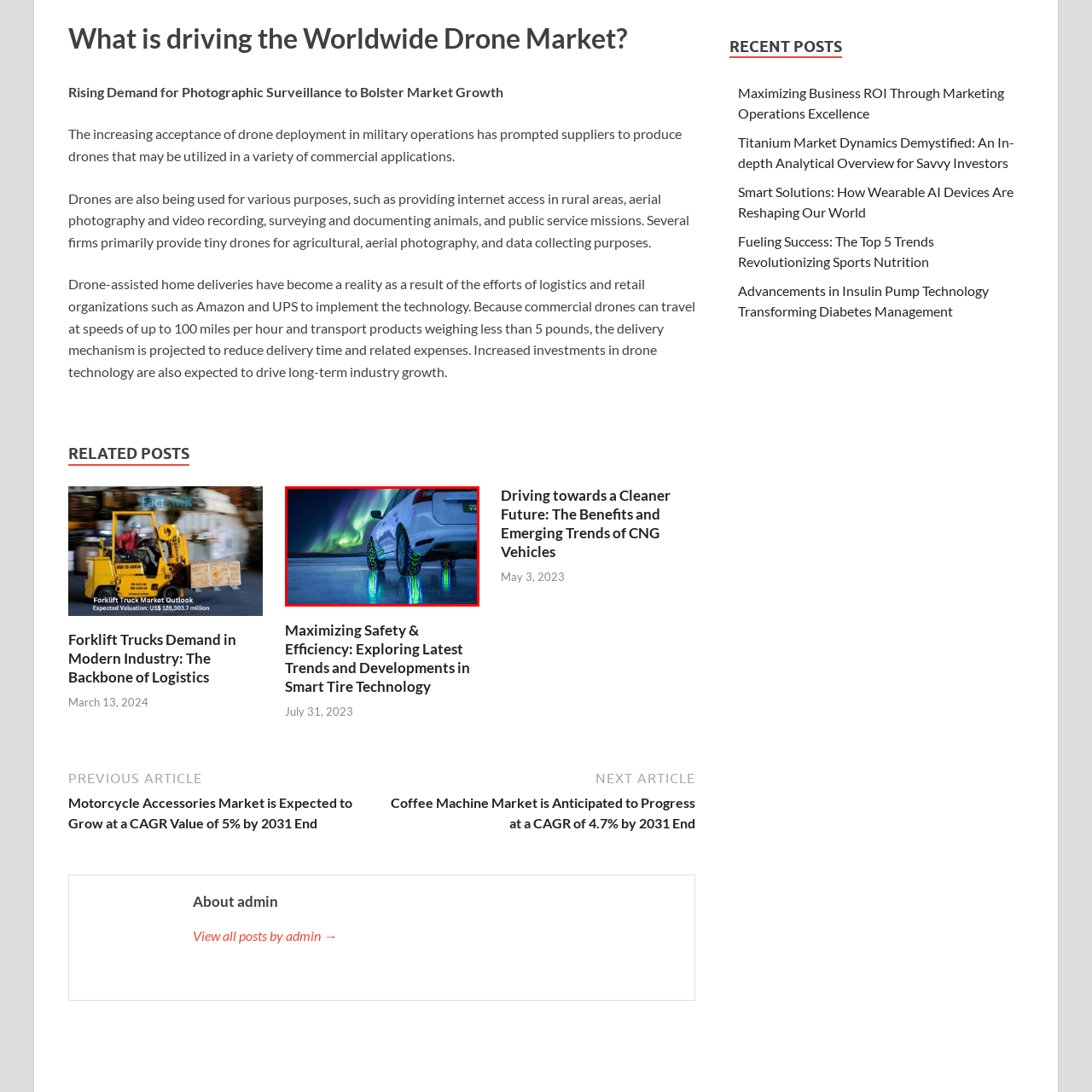Explain in detail what is happening in the image that is surrounded by the red box.

The image showcases a sleek white vehicle parked on a reflective icy surface, illuminated under a vibrant display of the northern lights. The highlight of the scene is the car's innovative smart tires, which are adorned with colorful light-enhancing patterns, creating a striking visual effect as they reflect the surrounding colors. This imagery not only emphasizes the cutting-edge technology behind smart tires but also evokes a sense of adventure and exploration in extreme environments. The background, with its mesmerizing aurora borealis, adds an enchanting touch to this captivating automotive display, symbolizing the synergy of technology and nature.